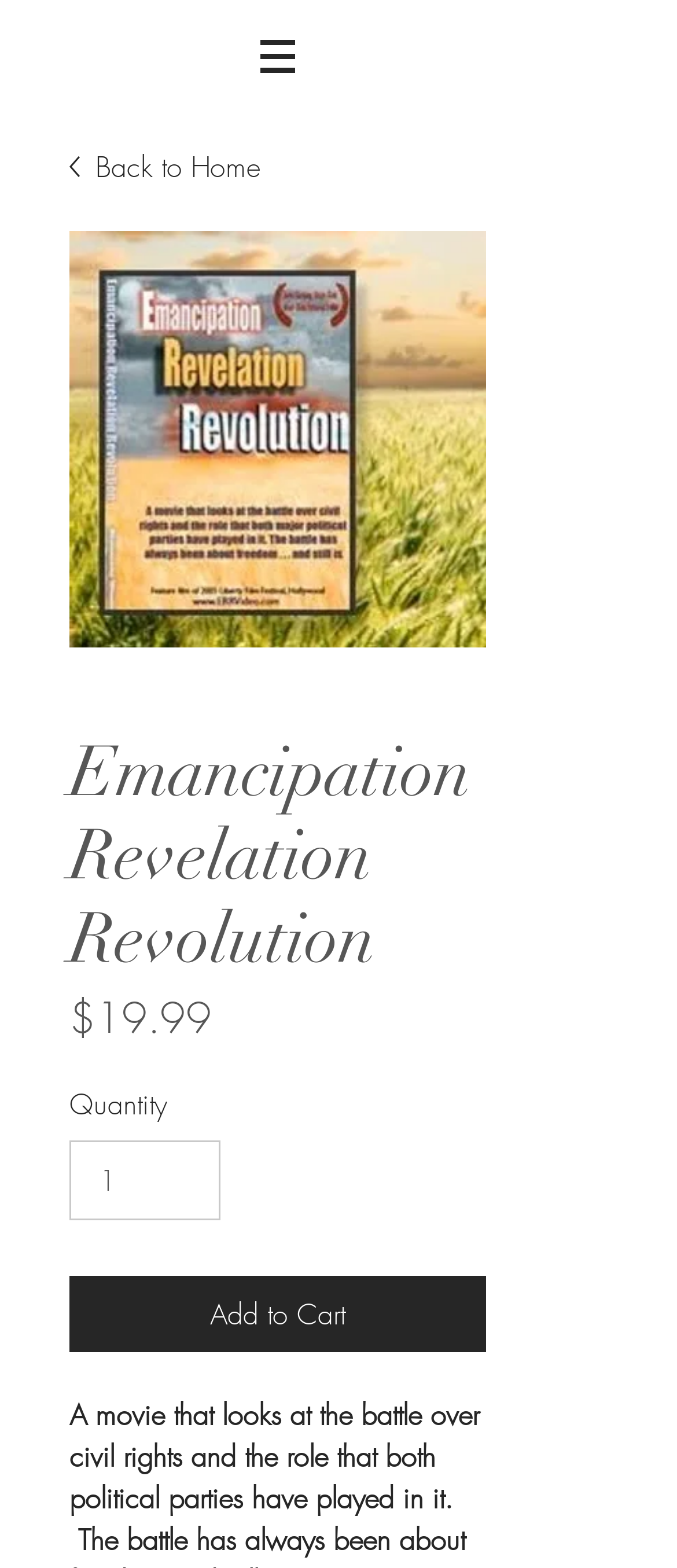What is the name of the item being sold?
Kindly offer a detailed explanation using the data available in the image.

I found the name of the item by looking at the heading element that says 'Emancipation Revelation Revolution' which is located above the price and quantity information.